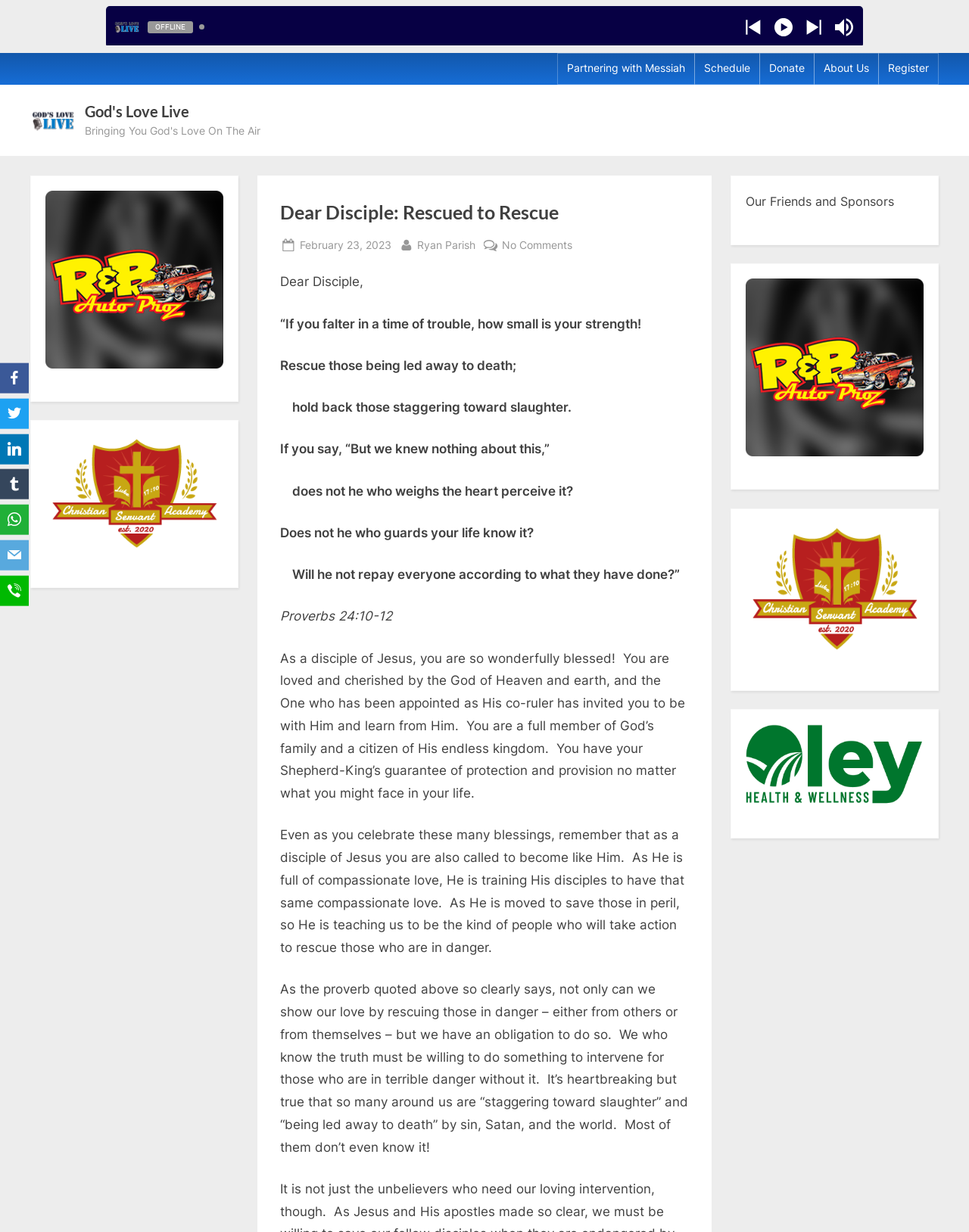Locate the bounding box coordinates of the element to click to perform the following action: 'Click on Partnering with Messiah'. The coordinates should be given as four float values between 0 and 1, in the form of [left, top, right, bottom].

[0.585, 0.05, 0.707, 0.062]